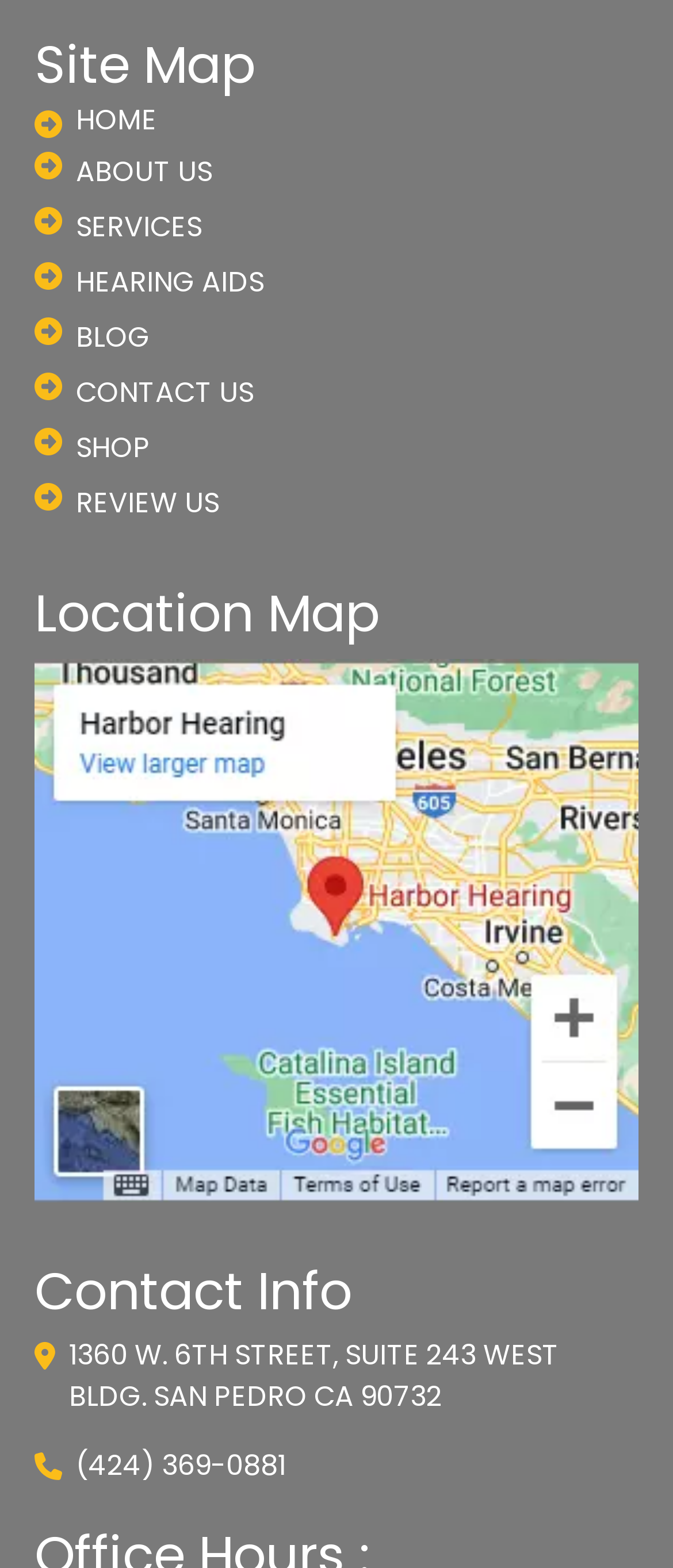Please answer the following question using a single word or phrase: 
What is below the 'Site Map' static text?

Menu items